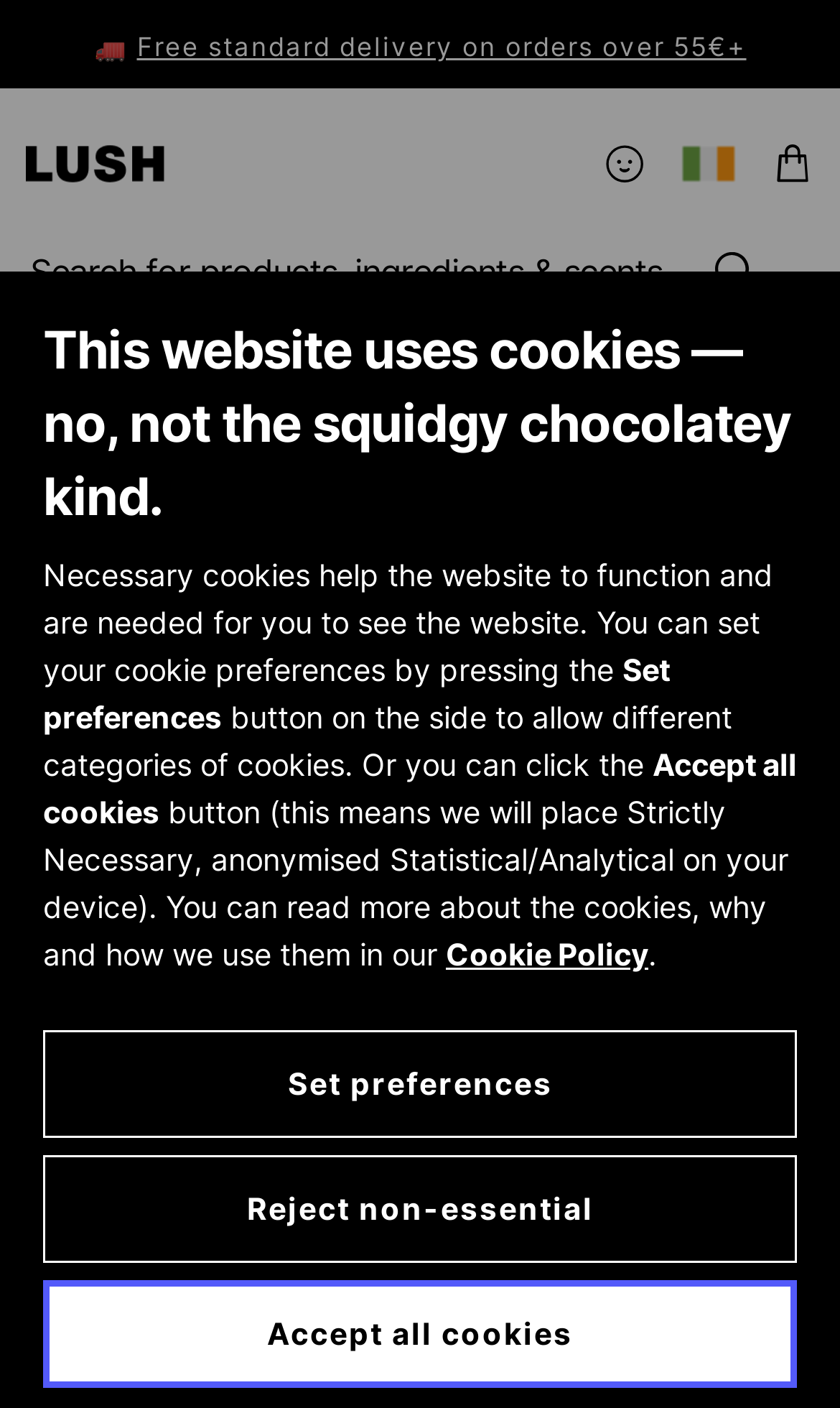What is the theme of the image on the webpage?
Please respond to the question thoroughly and include all relevant details.

The image on the webpage is of a fresh carrot, which is a vegetable, and it is likely to be related to the products or theme of the website.